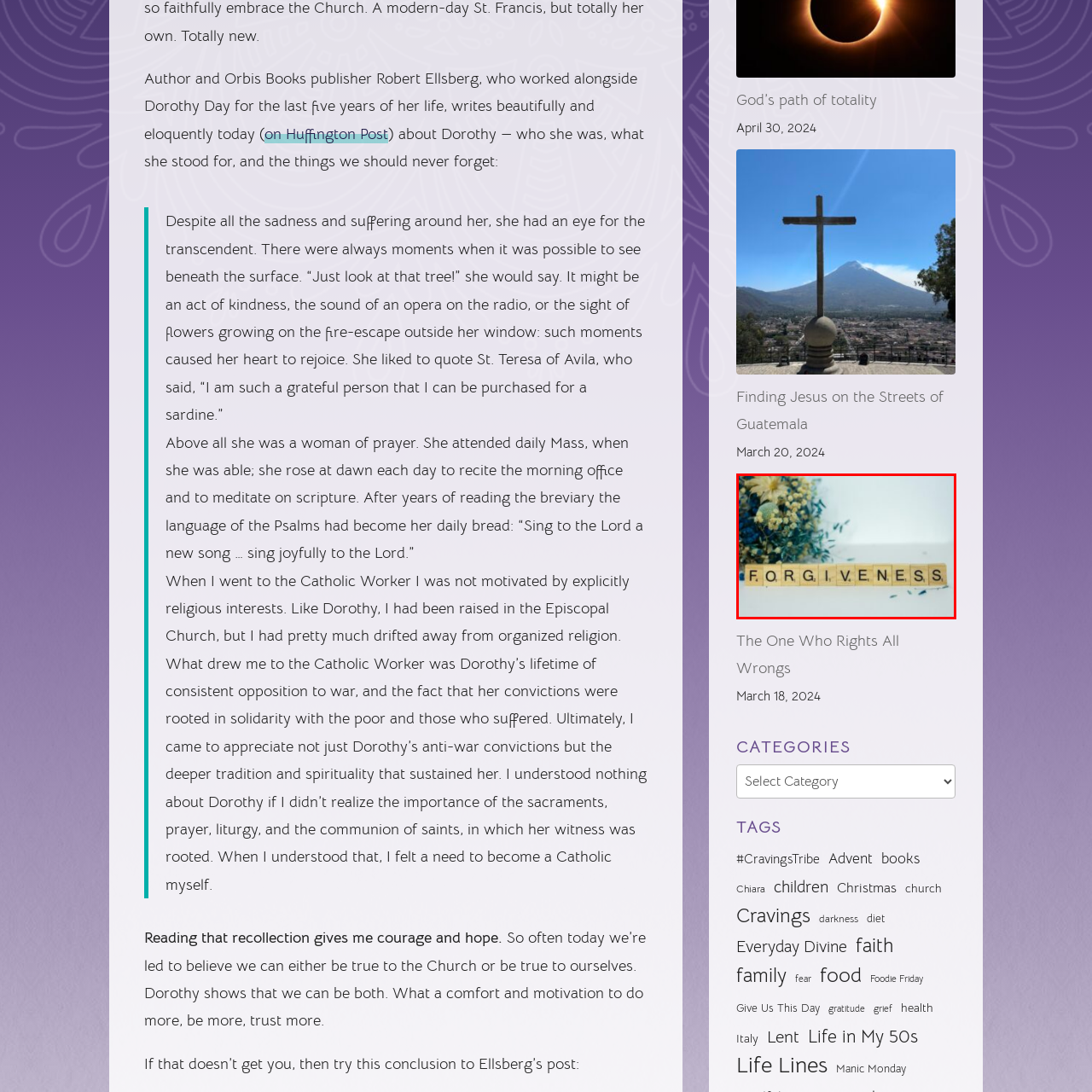Describe in detail the visual elements within the red-lined box.

The image features a creative arrangement of wooden letter tiles spelling the word "FORGIVENESS." These tiles are presented against a softly colored background that enhances their prominence. Surrounding the letters is a delicate bouquet made up of soft blue and cream-colored flowers, along with subtle greenery, adding a serene and reflective atmosphere to the composition. This visual representation beautifully encapsulates the theme of forgiveness, suggesting the importance of healing and letting go in personal and spiritual contexts. The composition invites viewers to consider the significance of forgiveness in their own lives, resonating with both emotional depth and tranquility.